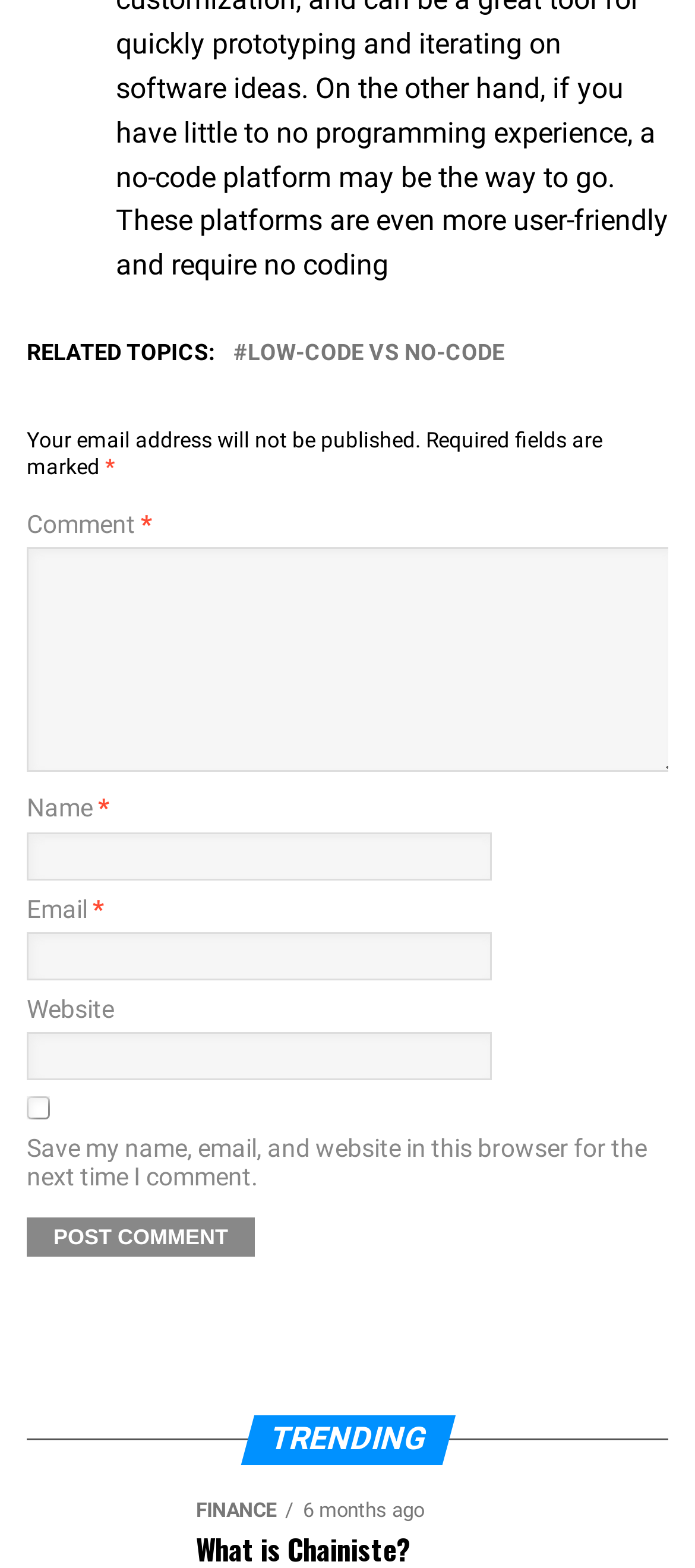Identify the bounding box for the UI element specified in this description: "parent_node: Email * aria-describedby="email-notes" name="email"". The coordinates must be four float numbers between 0 and 1, formatted as [left, top, right, bottom].

[0.038, 0.595, 0.708, 0.625]